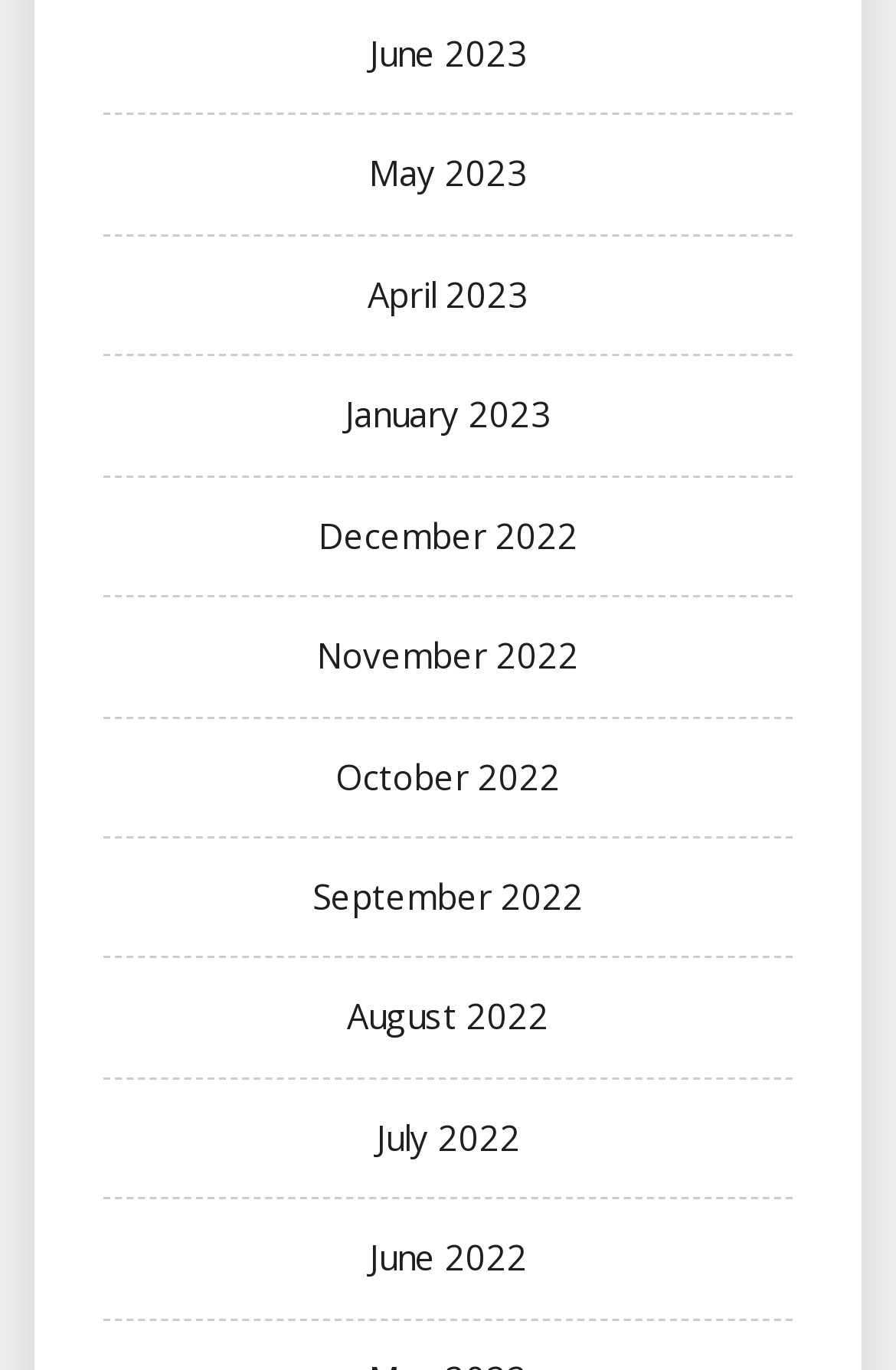Refer to the image and provide an in-depth answer to the question: 
Are the months listed in alphabetical order?

I examined the text content of each link and found that the months are not in alphabetical order. Instead, they appear to be in reverse chronological order, with the most recent months at the top and the earliest months at the bottom.